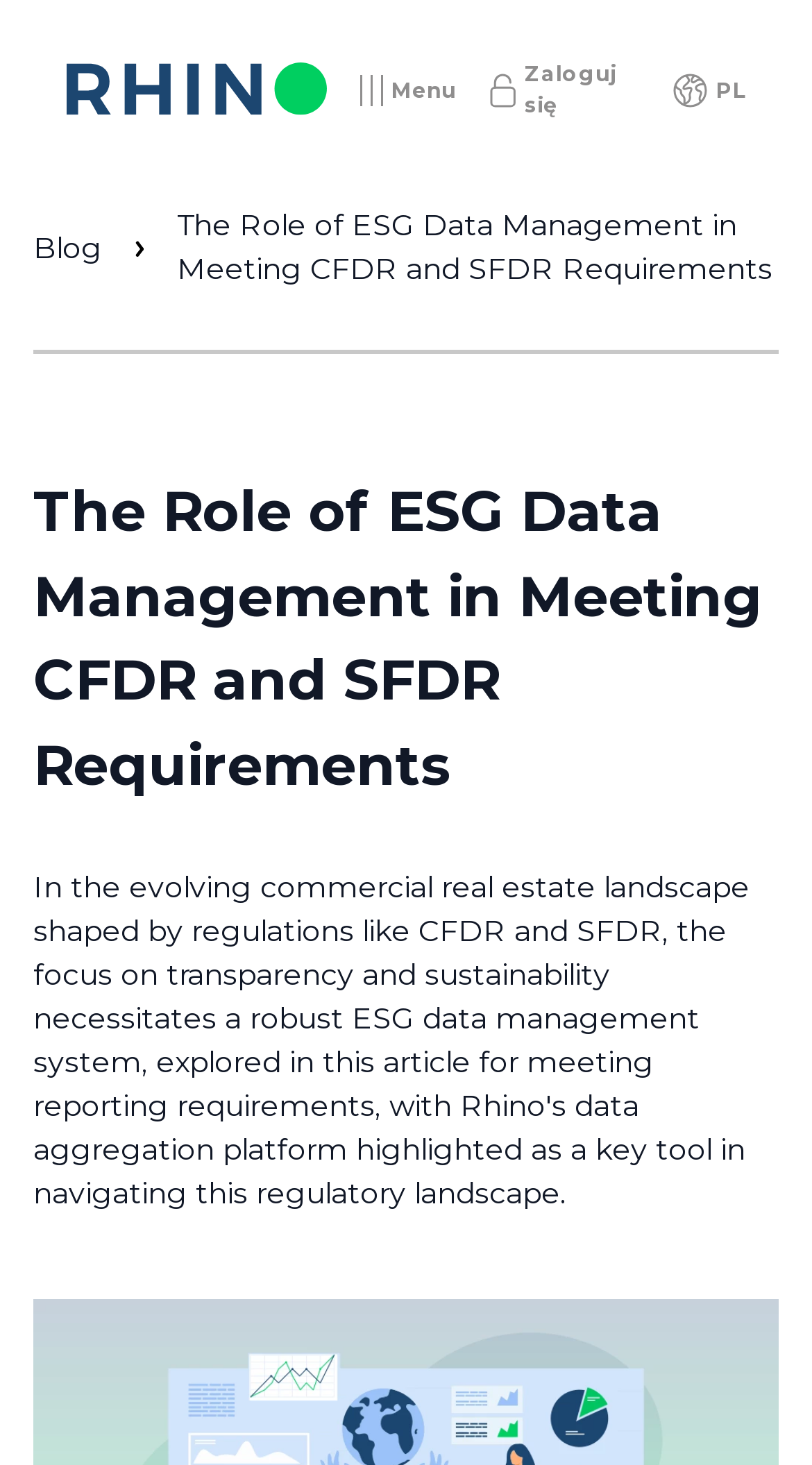Please determine the heading text of this webpage.

The Role of ESG Data Management in Meeting CFDR and SFDR Requirements